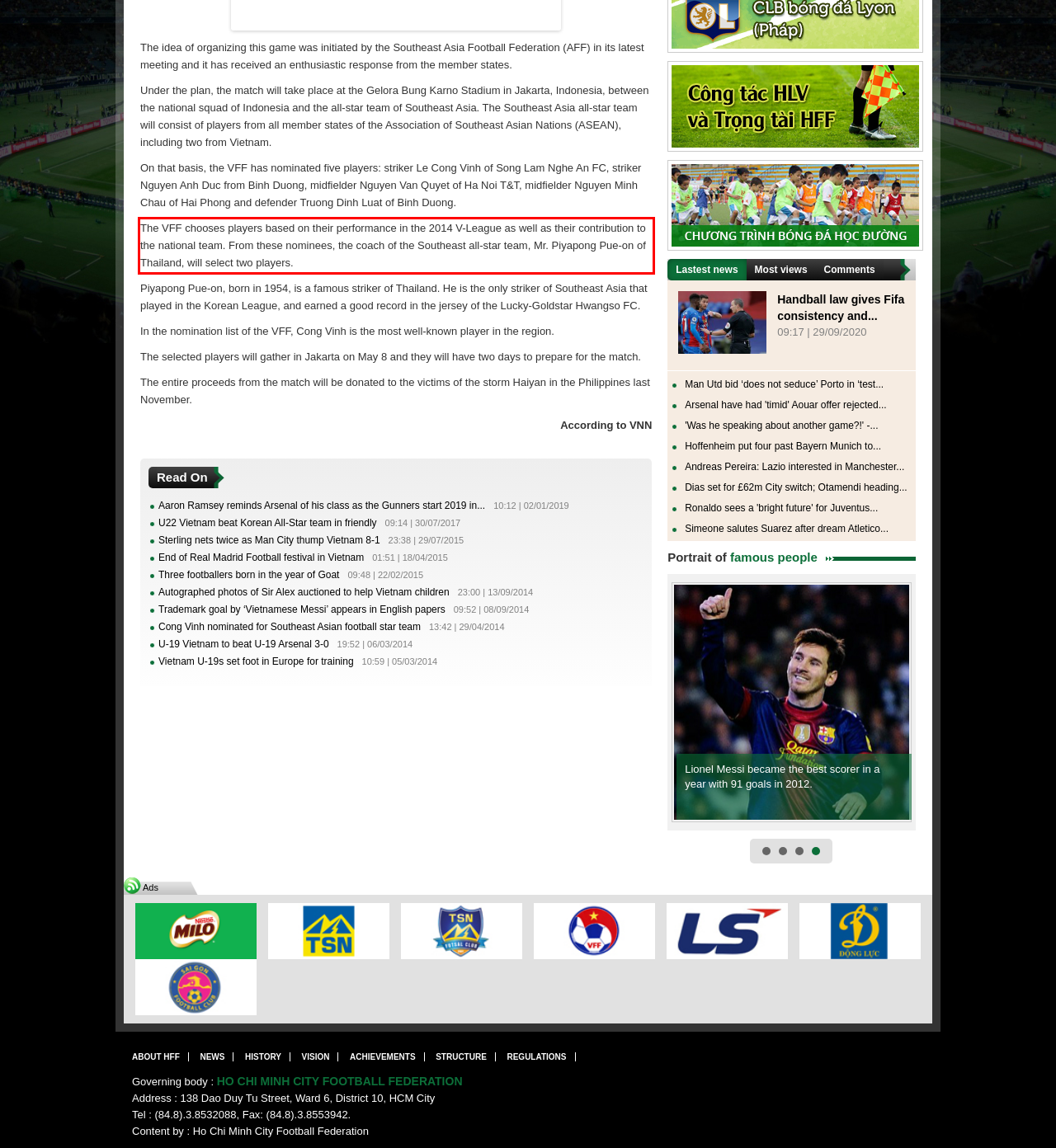Please recognize and transcribe the text located inside the red bounding box in the webpage image.

The VFF chooses players based on their performance in the 2014 V-League as well as their contribution to the national team. From these nominees, the coach of the Southeast all-star team, Mr. Piyapong Pue-on of Thailand, will select two players.